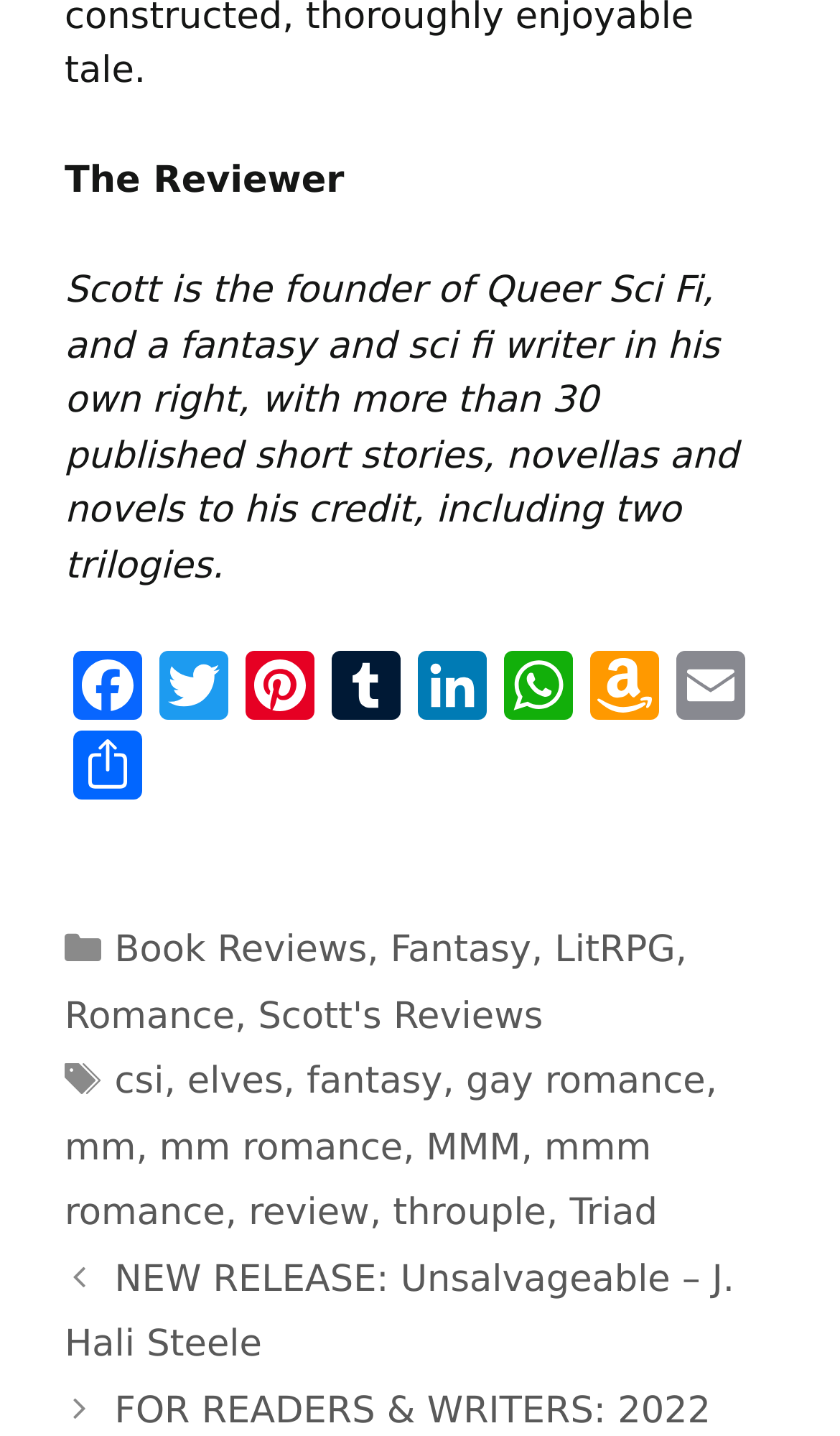Please locate the bounding box coordinates of the element that should be clicked to complete the given instruction: "Contact Scott via Email".

[0.795, 0.453, 0.897, 0.509]